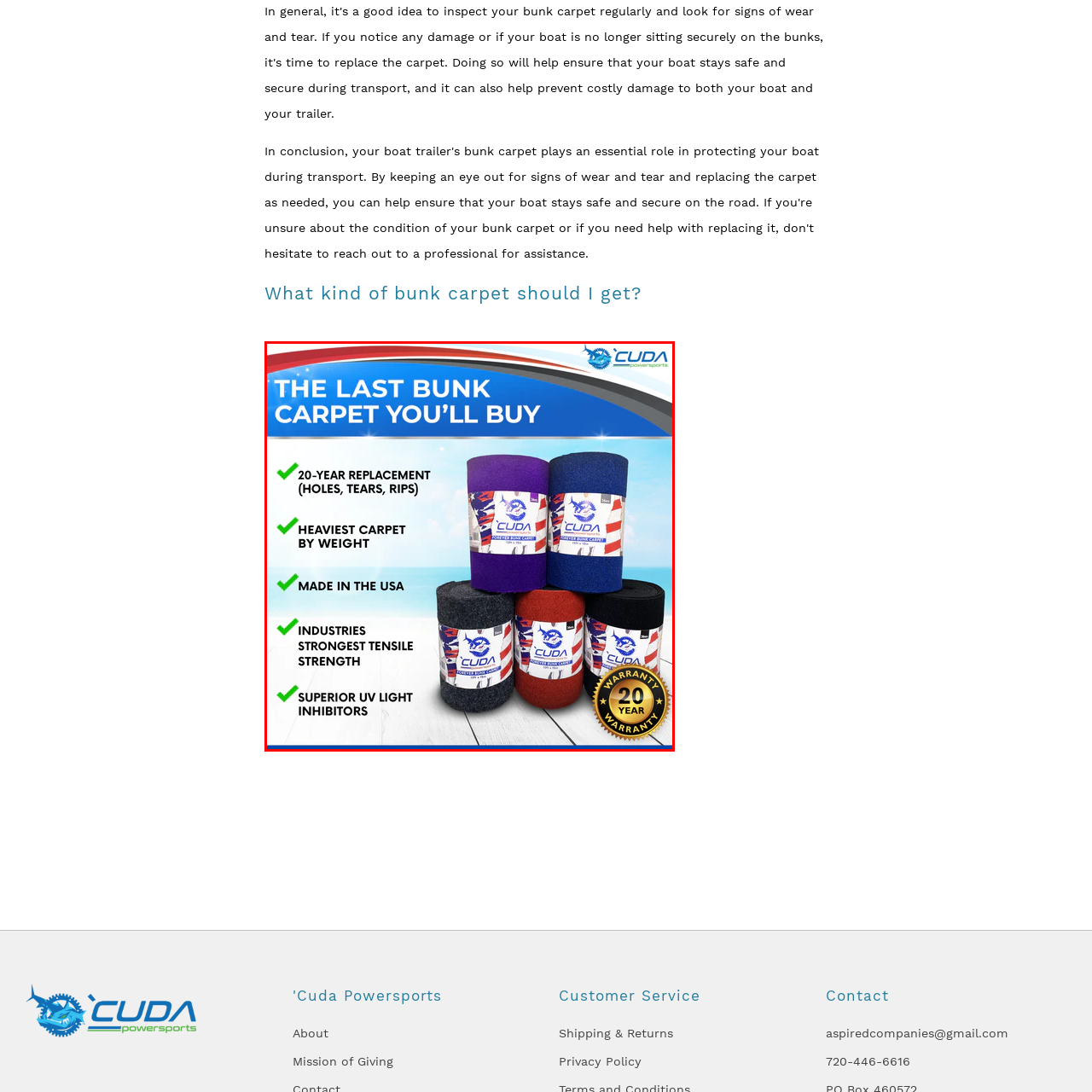Observe the content highlighted by the red box and supply a one-word or short phrase answer to the question: What is the weight characteristic of the carpet?

Heaviest by weight